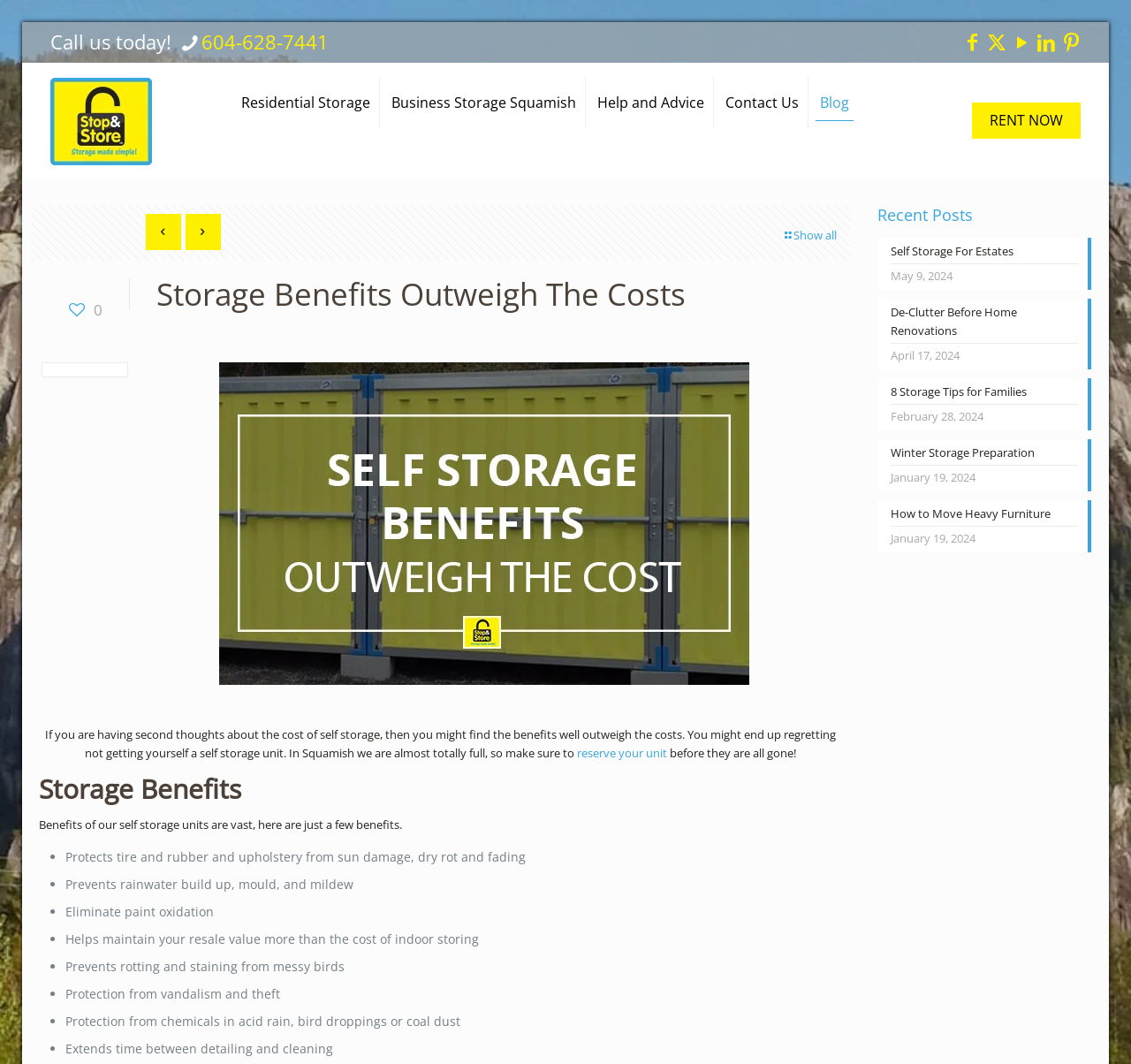Find the bounding box coordinates of the element I should click to carry out the following instruction: "Click on the 'More posts' button".

None